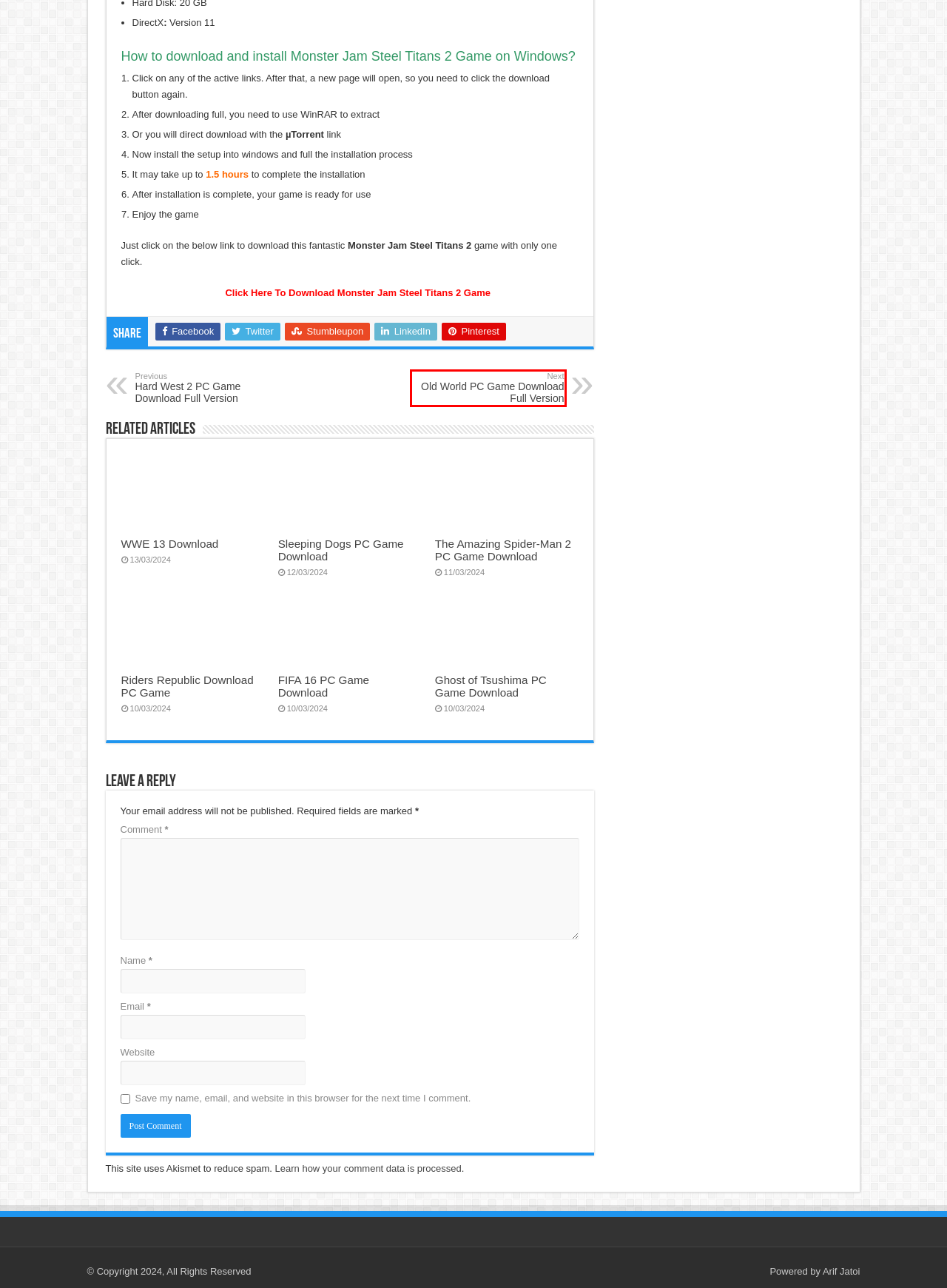Given a screenshot of a webpage with a red bounding box around an element, choose the most appropriate webpage description for the new page displayed after clicking the element within the bounding box. Here are the candidates:
A. Ghost of Tsushima PC Game Download Free
B. FIFA 16 PC Game Download
C. WWE 13 Download
D. Sleeping Dogs PC Game Download Free
E. Old World PC Game Download Full Version
F. Fighting Archives - Ova Games
G. Riders Republic Download PC Game
H. The Amazing Spider-Man 2 PC Game Download

E